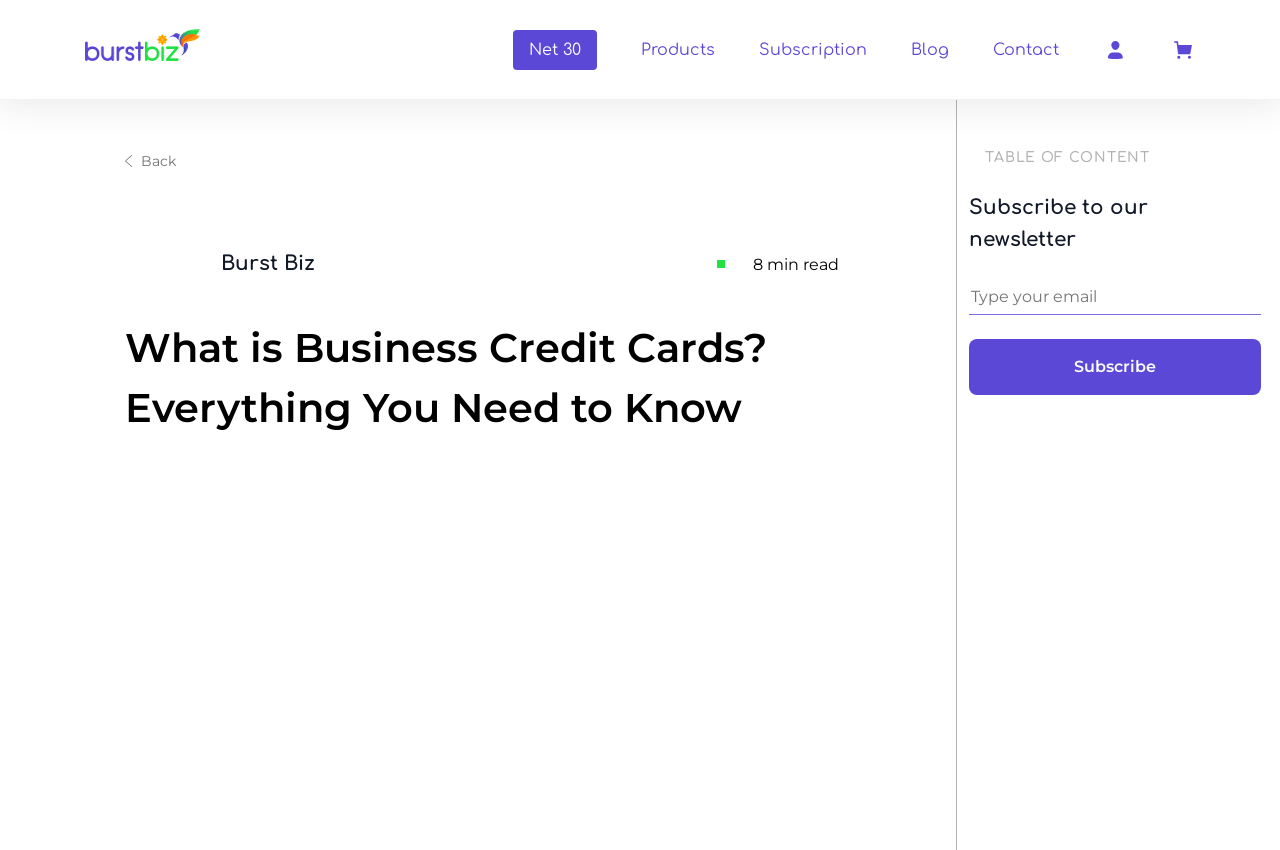Given the description "Net 30", determine the bounding box of the corresponding UI element.

[0.038, 0.209, 0.071, 0.229]